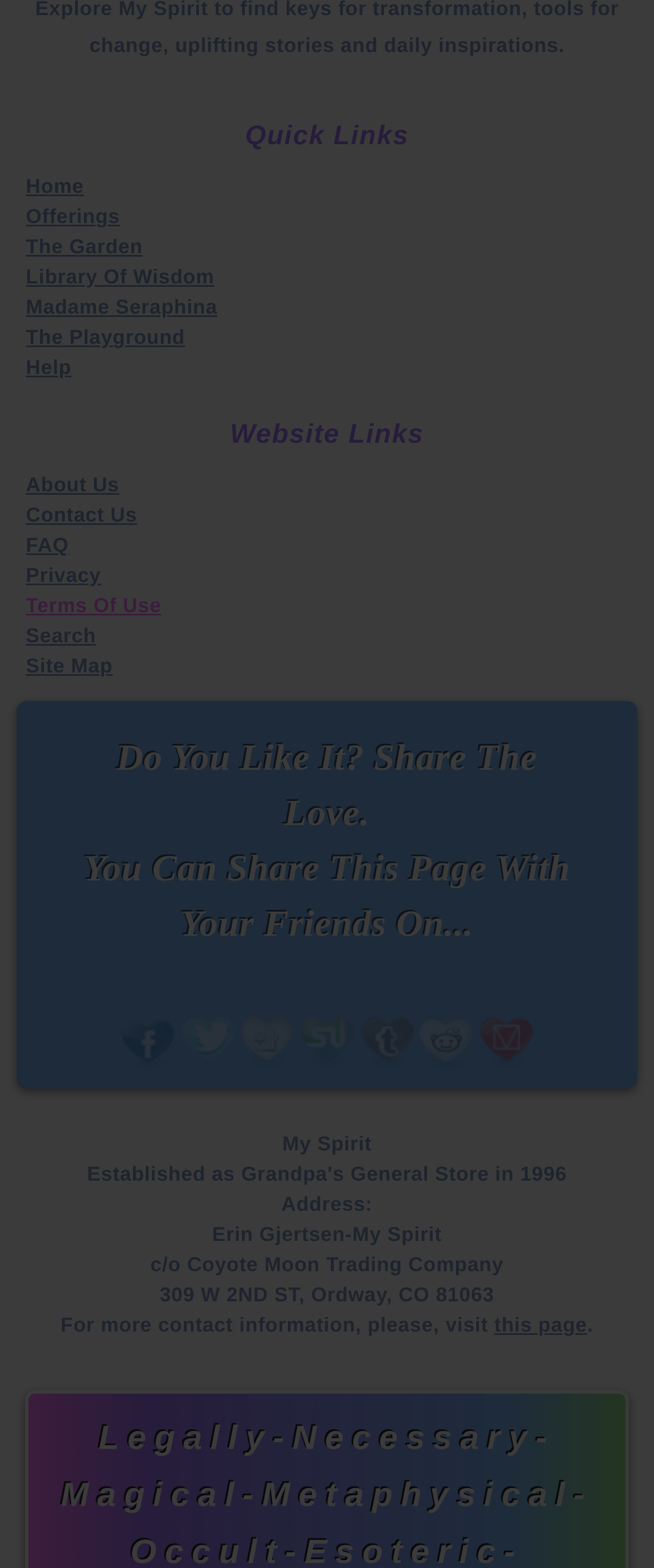Extract the bounding box coordinates of the UI element described: "Home". Provide the coordinates in the format [left, top, right, bottom] with values ranging from 0 to 1.

[0.04, 0.111, 0.128, 0.126]